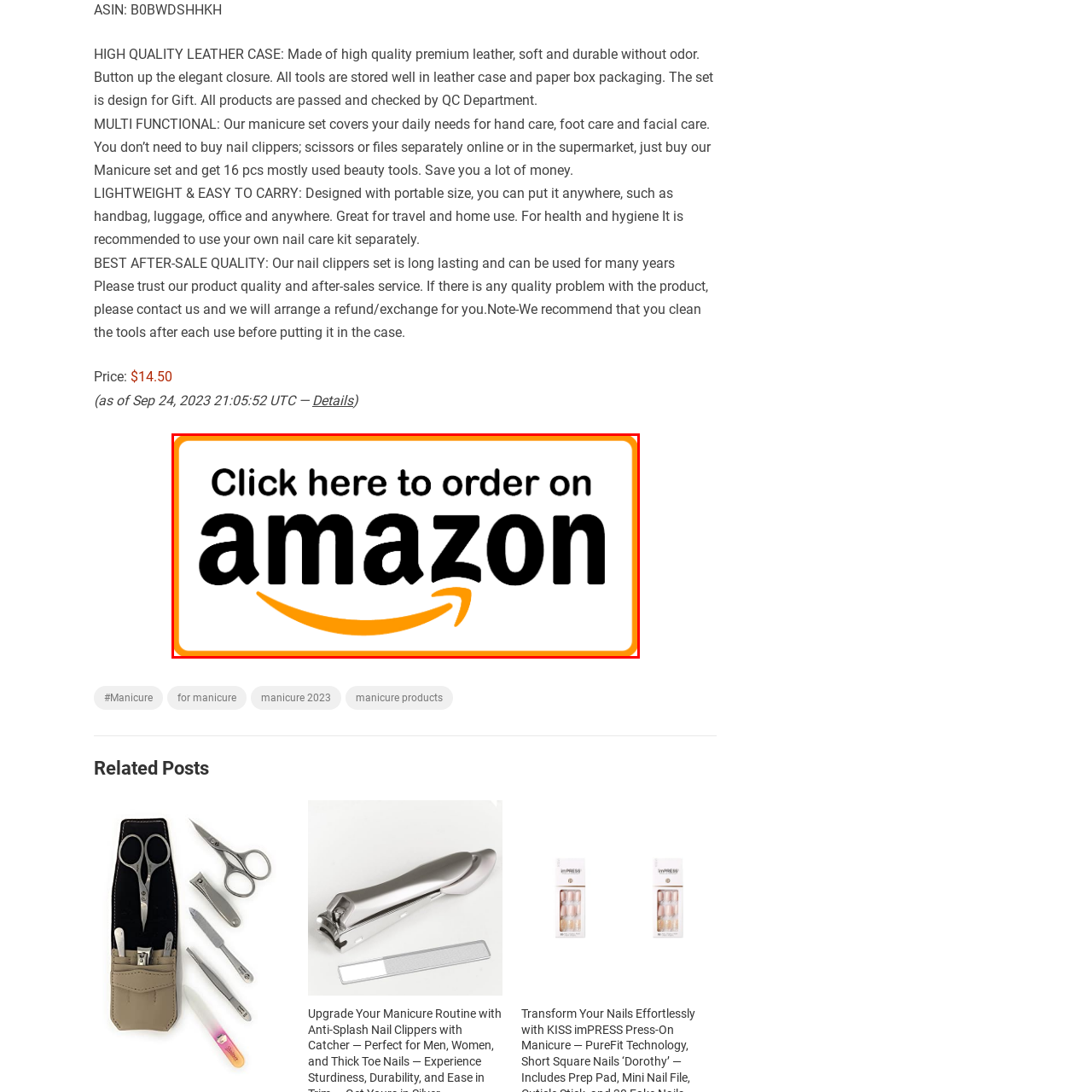Give an in-depth description of the image highlighted with the red boundary.

The image features a prominent "Click here to order on Amazon" button, designed to attract shoppers looking for convenience and accessibility. The clean and modern aesthetic, highlighted by bold typography, communicates clarity and action, inviting users to easily find their desired products. This button is particularly prominent within the context of a product listing, encouraging potential buyers to make a purchase. Above the button, details about the product emphasize its quality and multifunctionality, appealing to those in need of a comprehensive nail care solution.